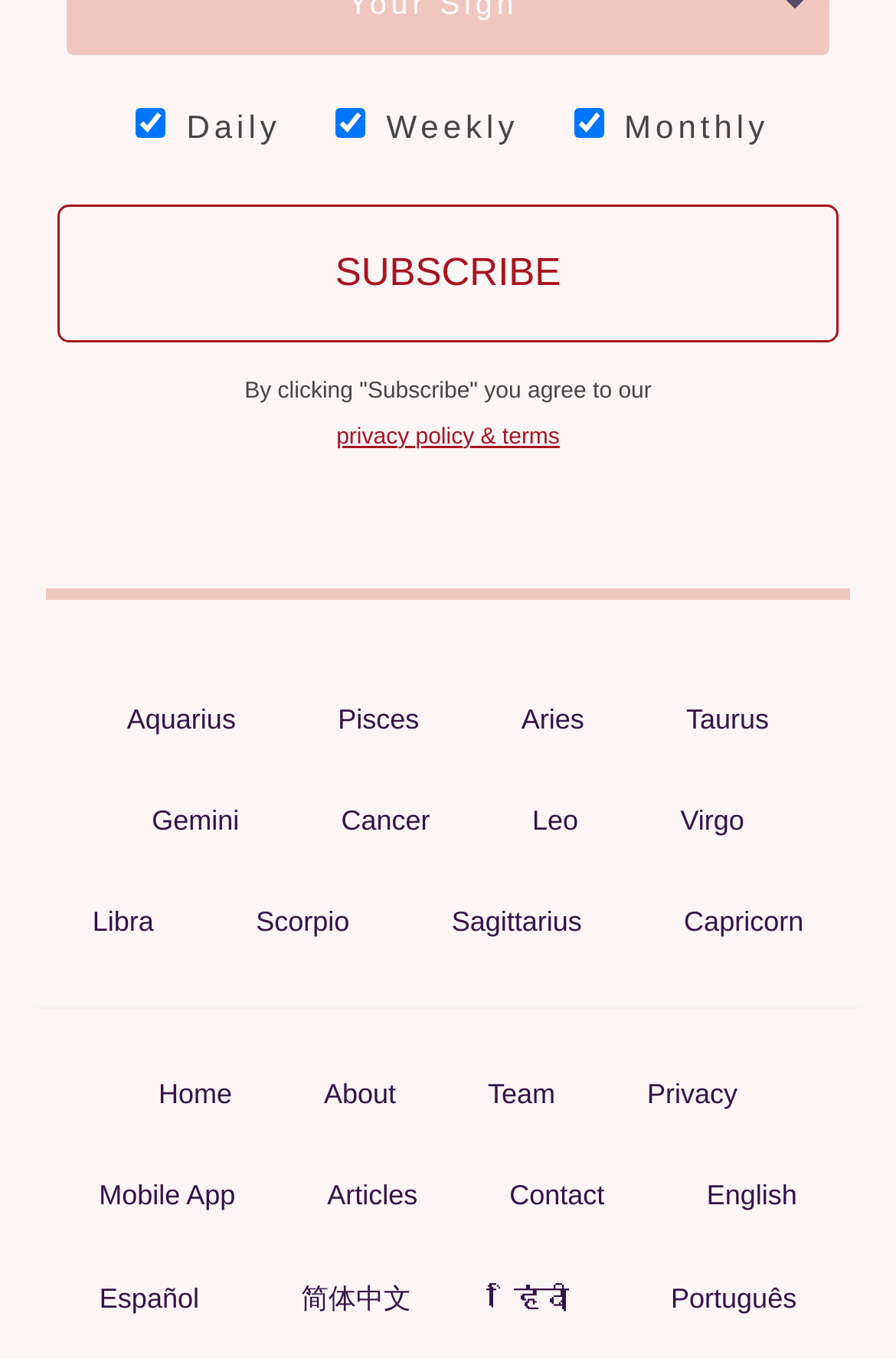With reference to the image, please provide a detailed answer to the following question: What is the purpose of the checkboxes?

The checkboxes labeled 'Daily', 'Weekly', and 'Monthly' are used to select the frequency of subscription, allowing users to choose how often they want to receive updates.